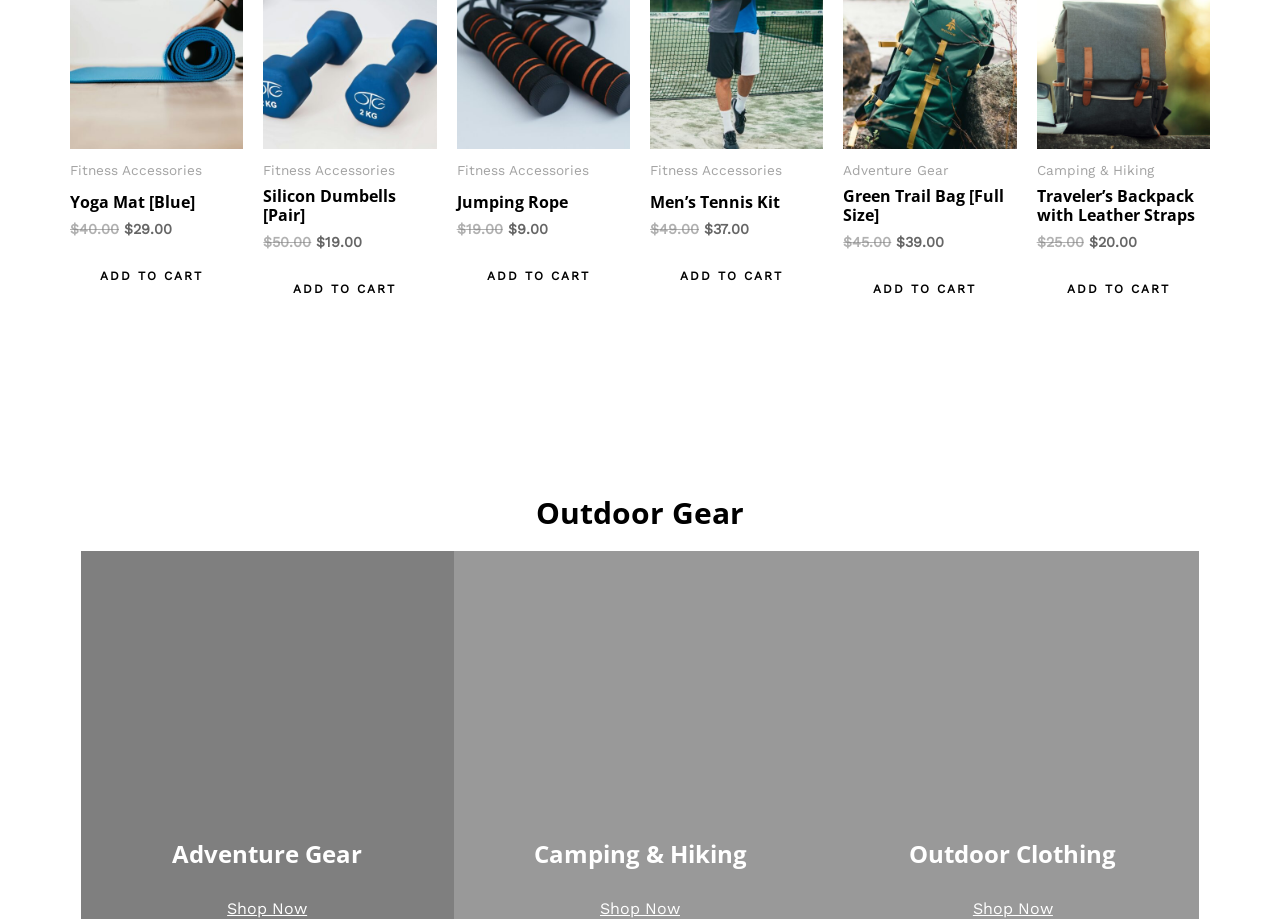Identify the bounding box coordinates of the clickable region necessary to fulfill the following instruction: "Click the 'BayelsaWatch' link". The bounding box coordinates should be four float numbers between 0 and 1, i.e., [left, top, right, bottom].

None